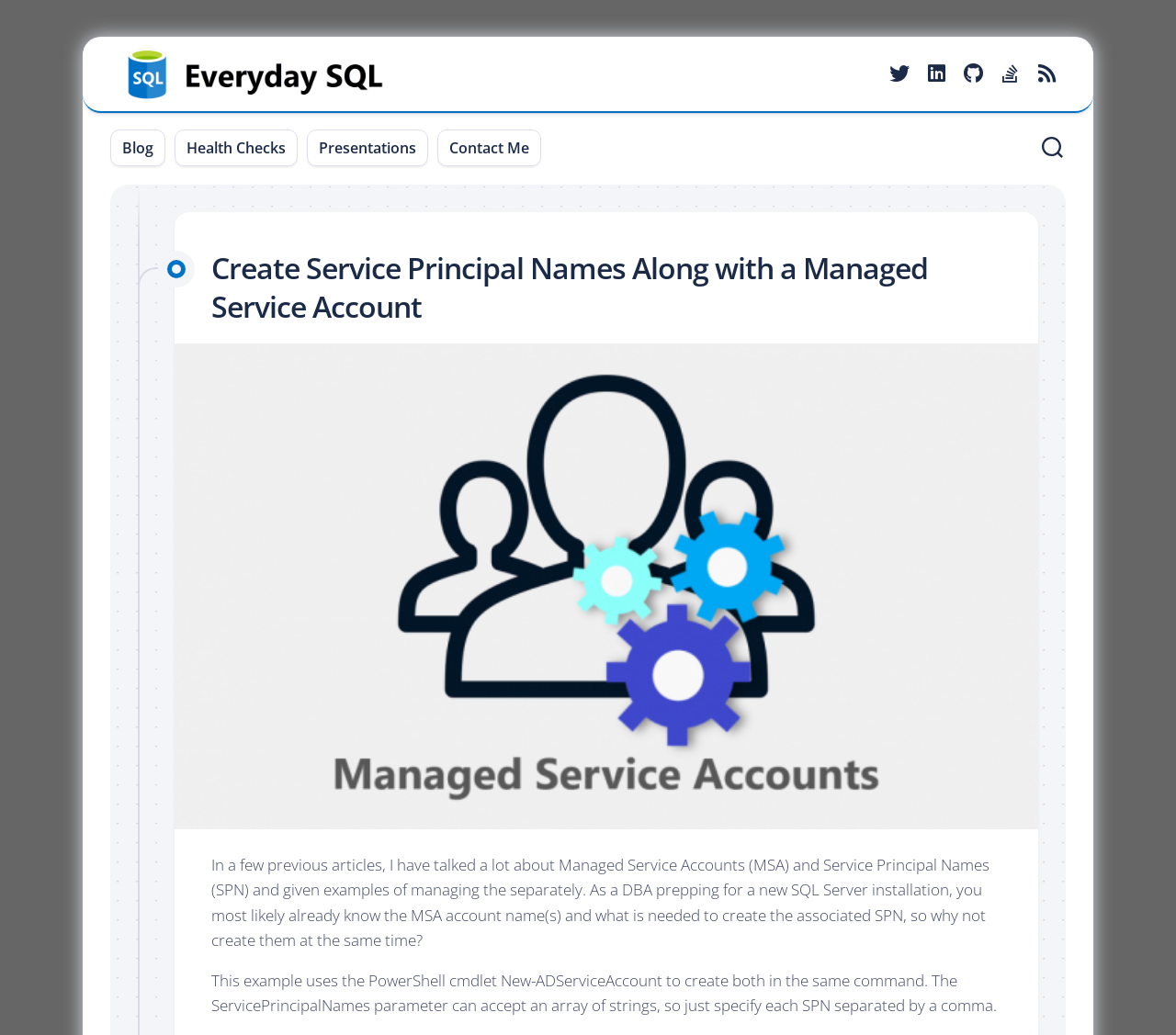Please locate the bounding box coordinates of the element that should be clicked to complete the given instruction: "Click on 'About IWF'".

None